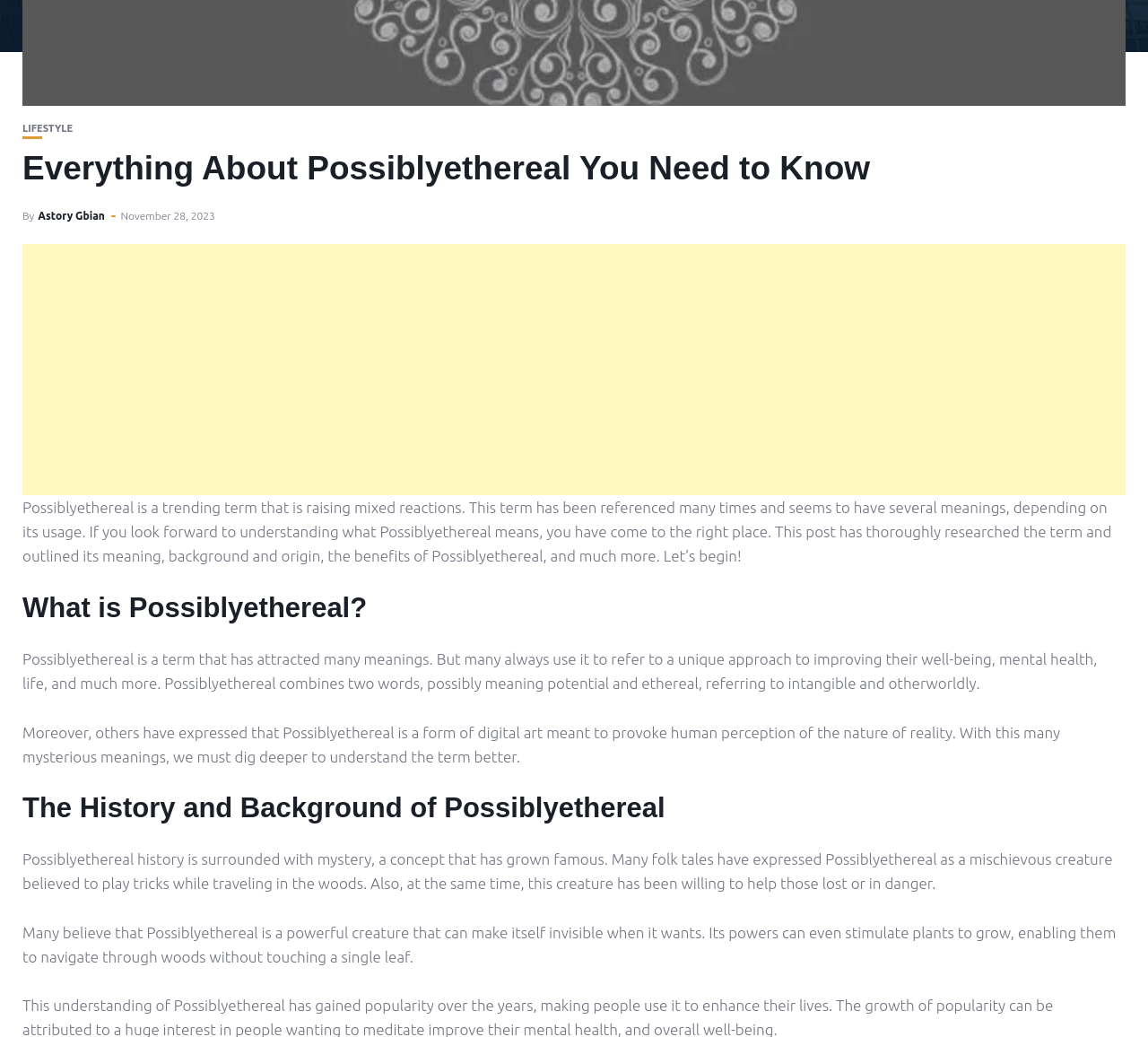Using the webpage screenshot, find the UI element described by Lifestyle. Provide the bounding box coordinates in the format (top-left x, top-left y, bottom-right x, bottom-right y), ensuring all values are floating point numbers between 0 and 1.

[0.02, 0.119, 0.063, 0.129]